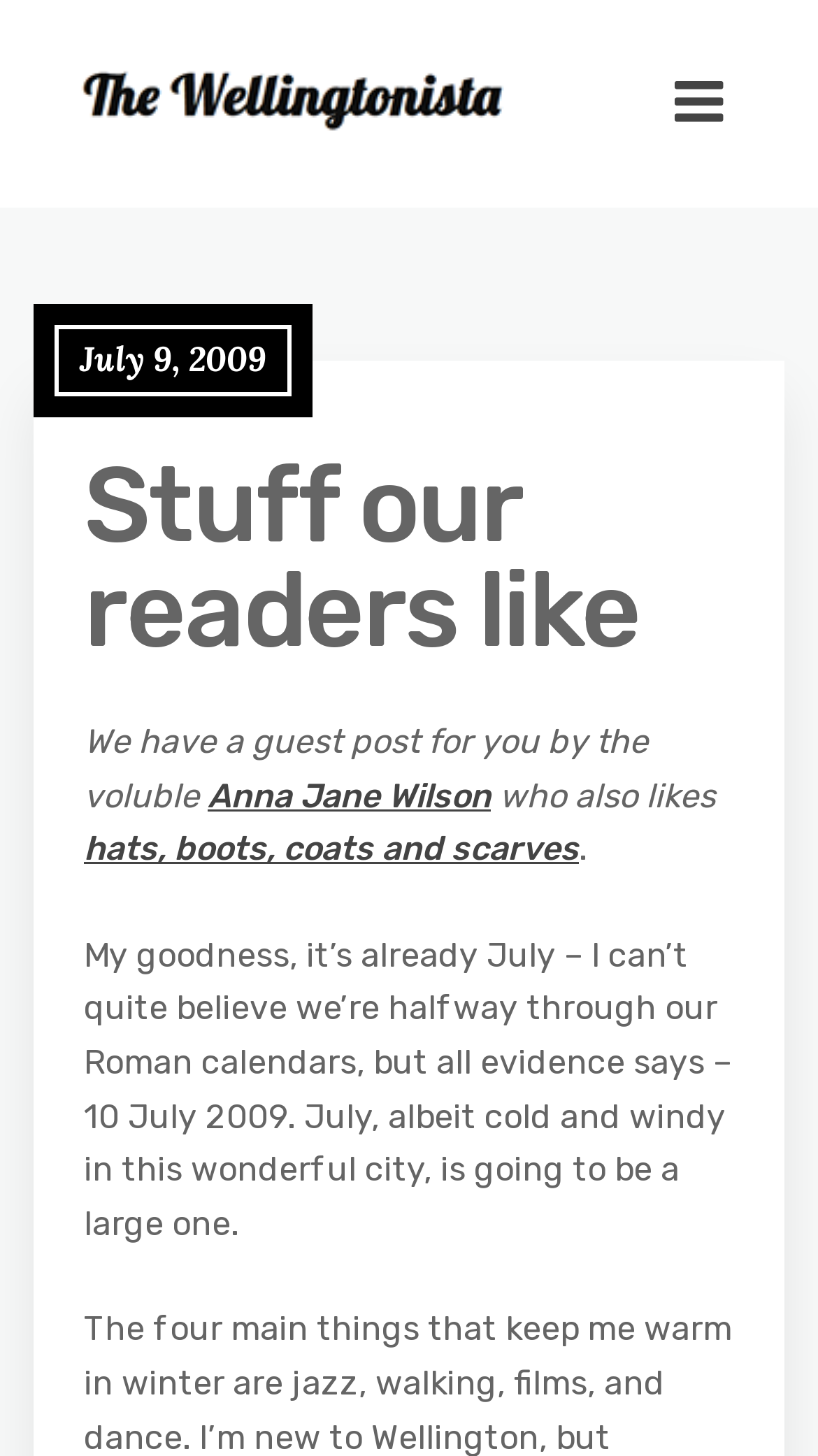Generate a comprehensive description of the contents of the webpage.

The webpage appears to be a blog post or article from "The Wellingtonista" website. At the top, there is a logo or icon of "The Wellingtonista" accompanied by a link with the same name. To the right of the logo, there is a small icon represented by a Unicode character '\uf0c9'.

Below the logo, there is a date "July 9, 2009" displayed prominently. The main heading "Stuff our readers like" is centered and takes up most of the width of the page. 

Underneath the heading, there is a block of text that starts with "We have a guest post for you by the voluble" and continues to describe the author, Anna Jane Wilson, who is linked to her name. The text also mentions that she likes "hats, boots, coats and scarves", which is also a link. 

The main content of the article begins with a sentence "My goodness, it’s already July – I can’t quite believe we’re halfway through our Roman calendars, but all evidence says – 10 July 2009." and continues to discuss the month of July in Wellington, describing it as cold and windy.